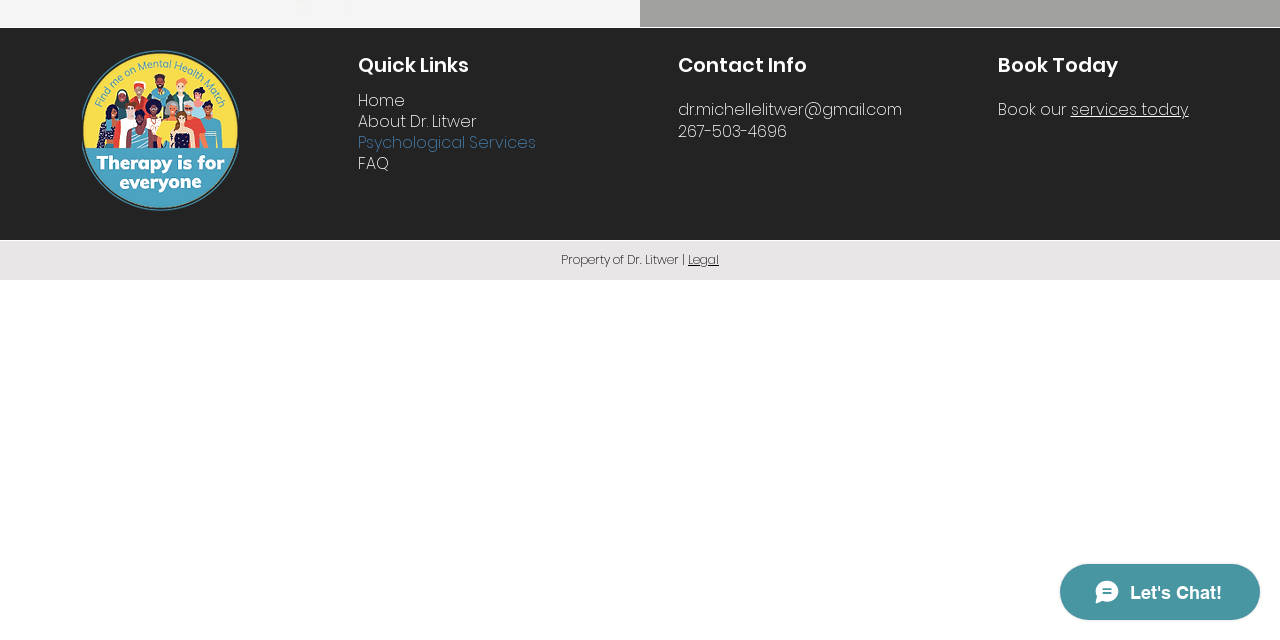Determine the bounding box for the described HTML element: "Legal". Ensure the coordinates are four float numbers between 0 and 1 in the format [left, top, right, bottom].

[0.538, 0.392, 0.562, 0.419]